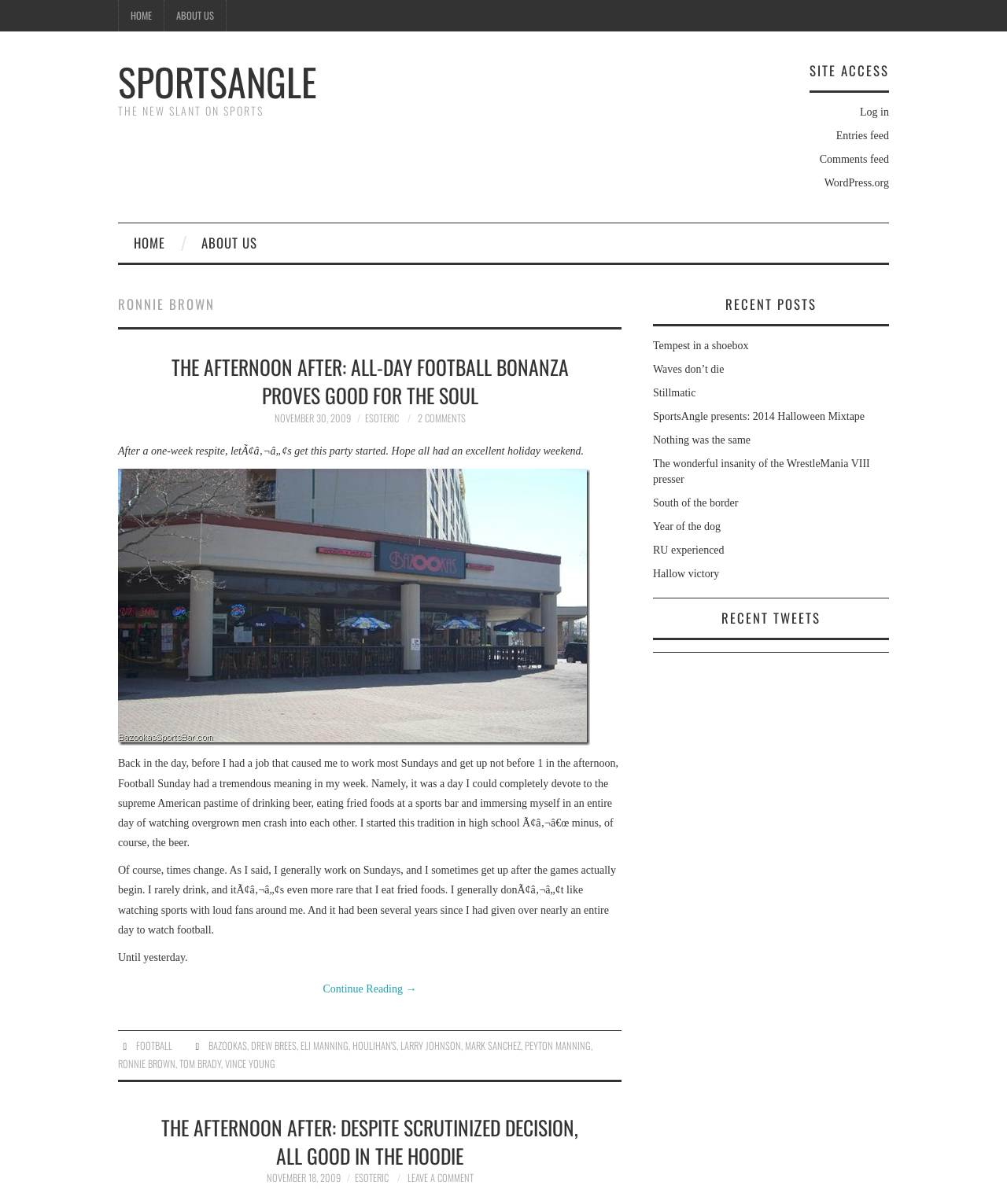Determine the bounding box coordinates of the clickable region to execute the instruction: "Read the article 'THE AFTERNOON AFTER: ALL-DAY FOOTBALL BONANZA PROVES GOOD FOR THE SOUL'". The coordinates should be four float numbers between 0 and 1, denoted as [left, top, right, bottom].

[0.148, 0.293, 0.586, 0.34]